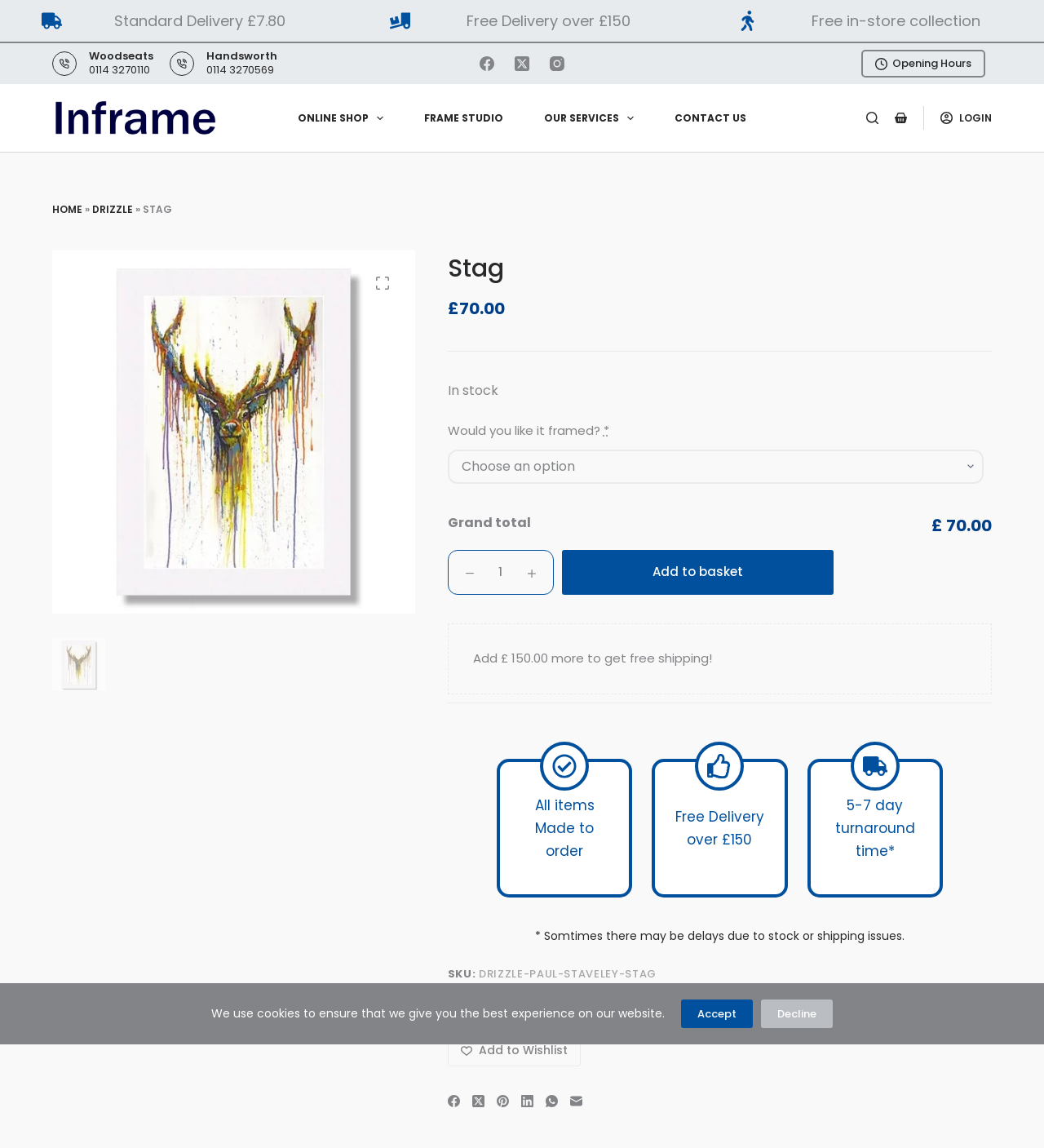Pinpoint the bounding box coordinates of the area that should be clicked to complete the following instruction: "Select options for the product 'Stag'". The coordinates must be given as four float numbers between 0 and 1, i.e., [left, top, right, bottom].

[0.832, 0.002, 0.95, 0.031]